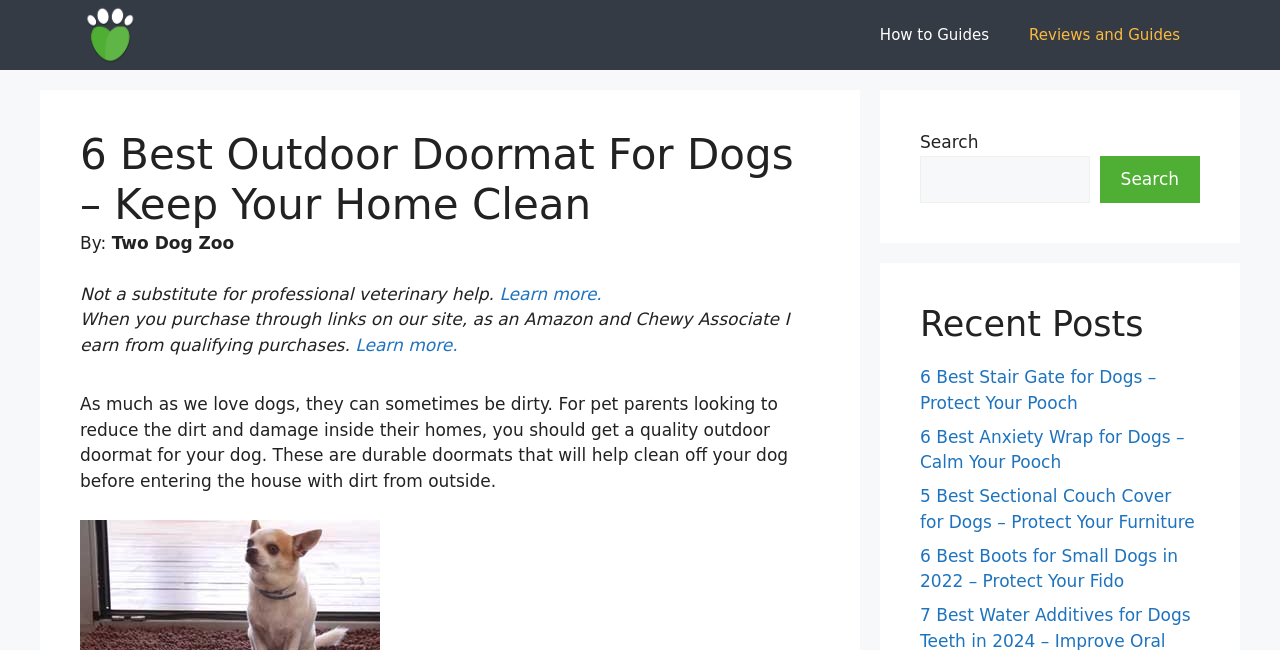Identify the main heading from the webpage and provide its text content.

6 Best Outdoor Doormat For Dogs – Keep Your Home Clean